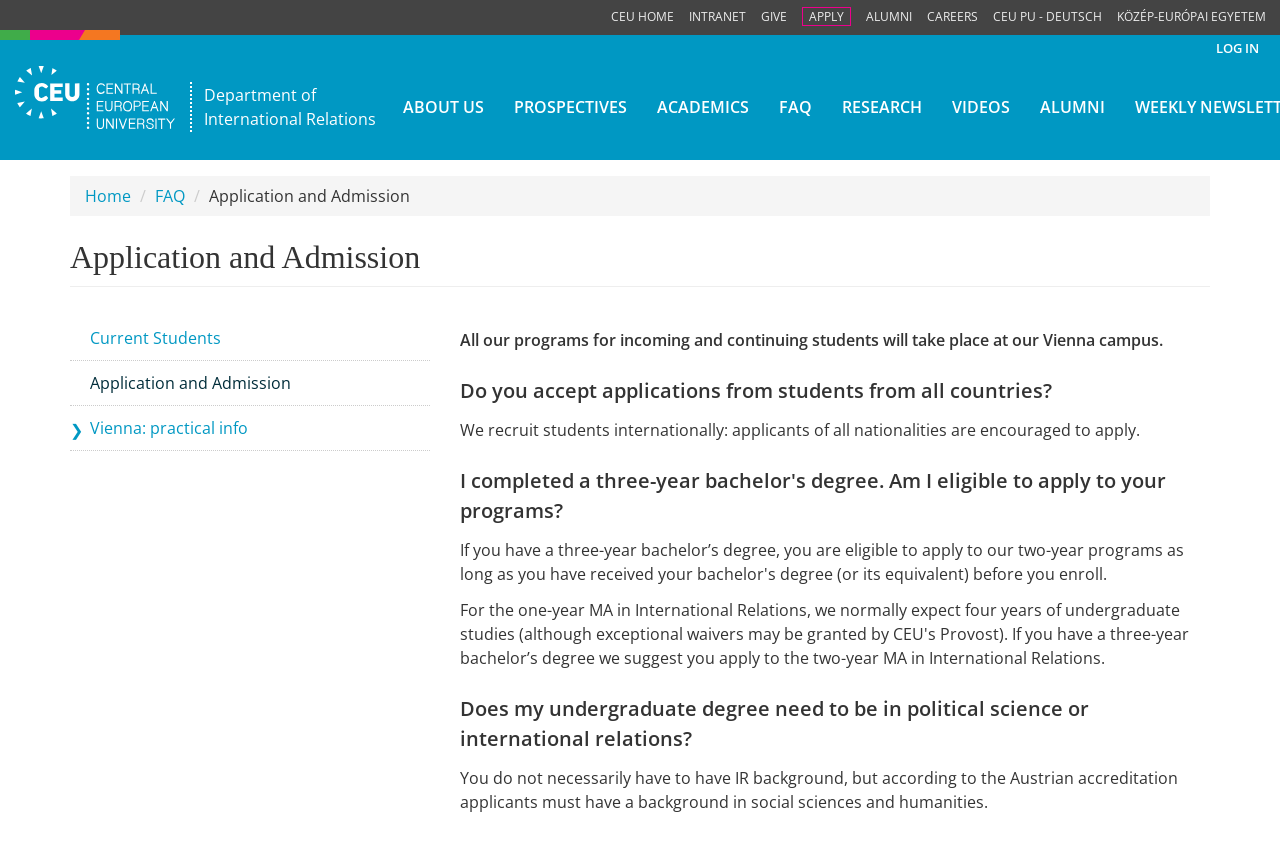Please find the bounding box coordinates for the clickable element needed to perform this instruction: "Check the 'Application and Admission' information".

[0.163, 0.219, 0.32, 0.245]